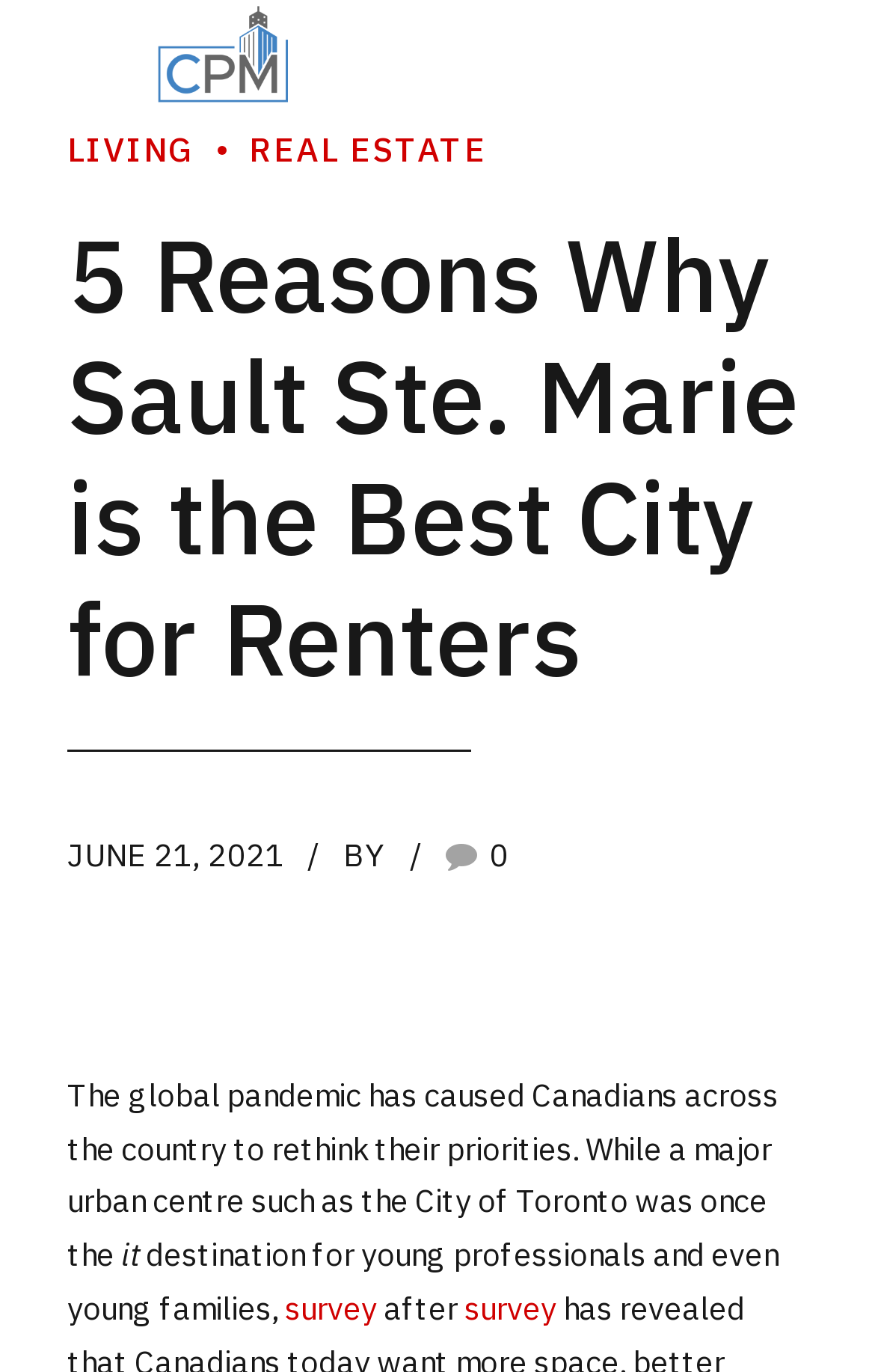Using the provided element description, identify the bounding box coordinates as (top-left x, top-left y, bottom-right x, bottom-right y). Ensure all values are between 0 and 1. Description: 0

[0.509, 0.609, 0.581, 0.639]